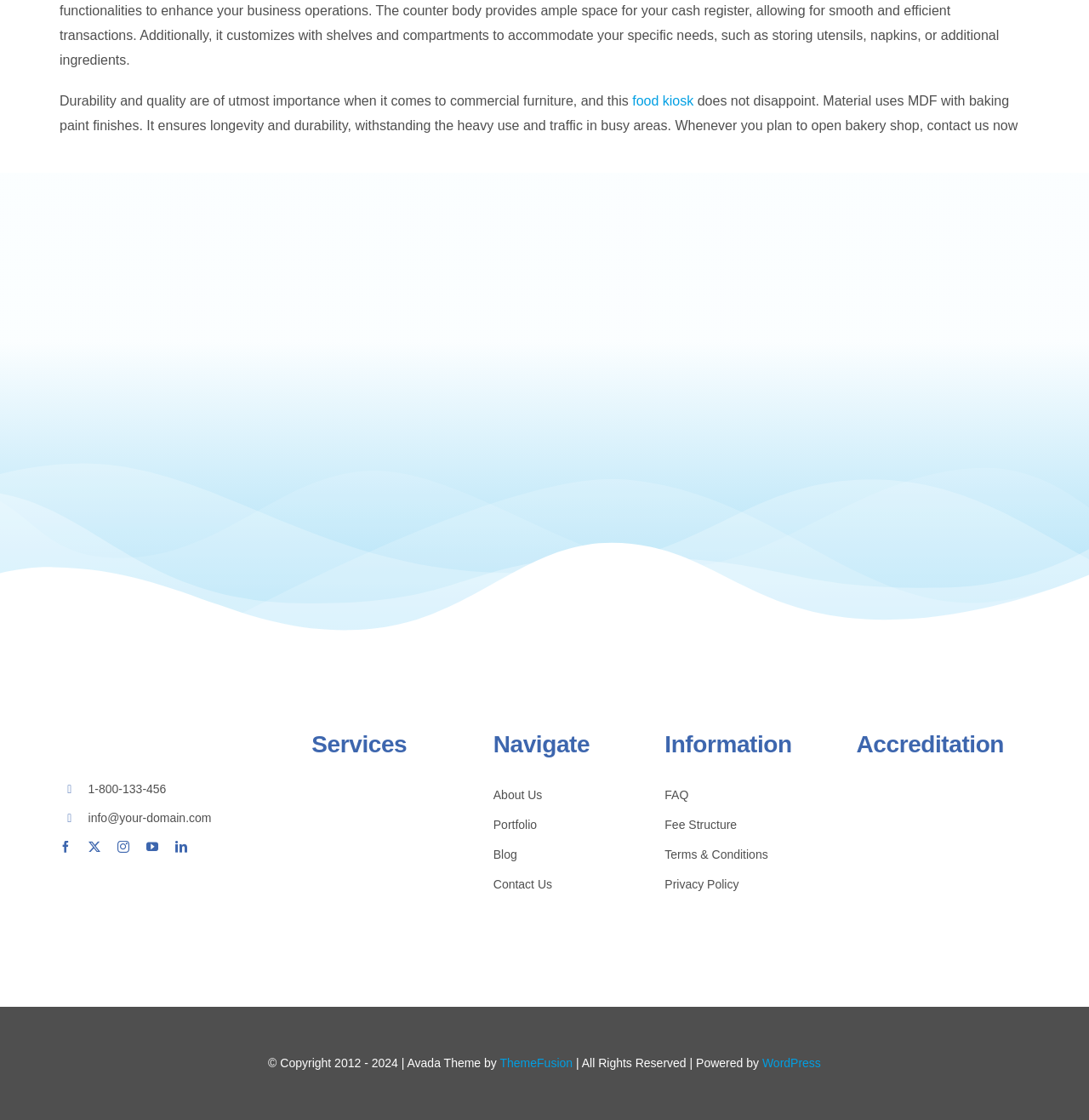Identify the bounding box coordinates of the area you need to click to perform the following instruction: "navigate to About Us".

[0.453, 0.7, 0.575, 0.719]